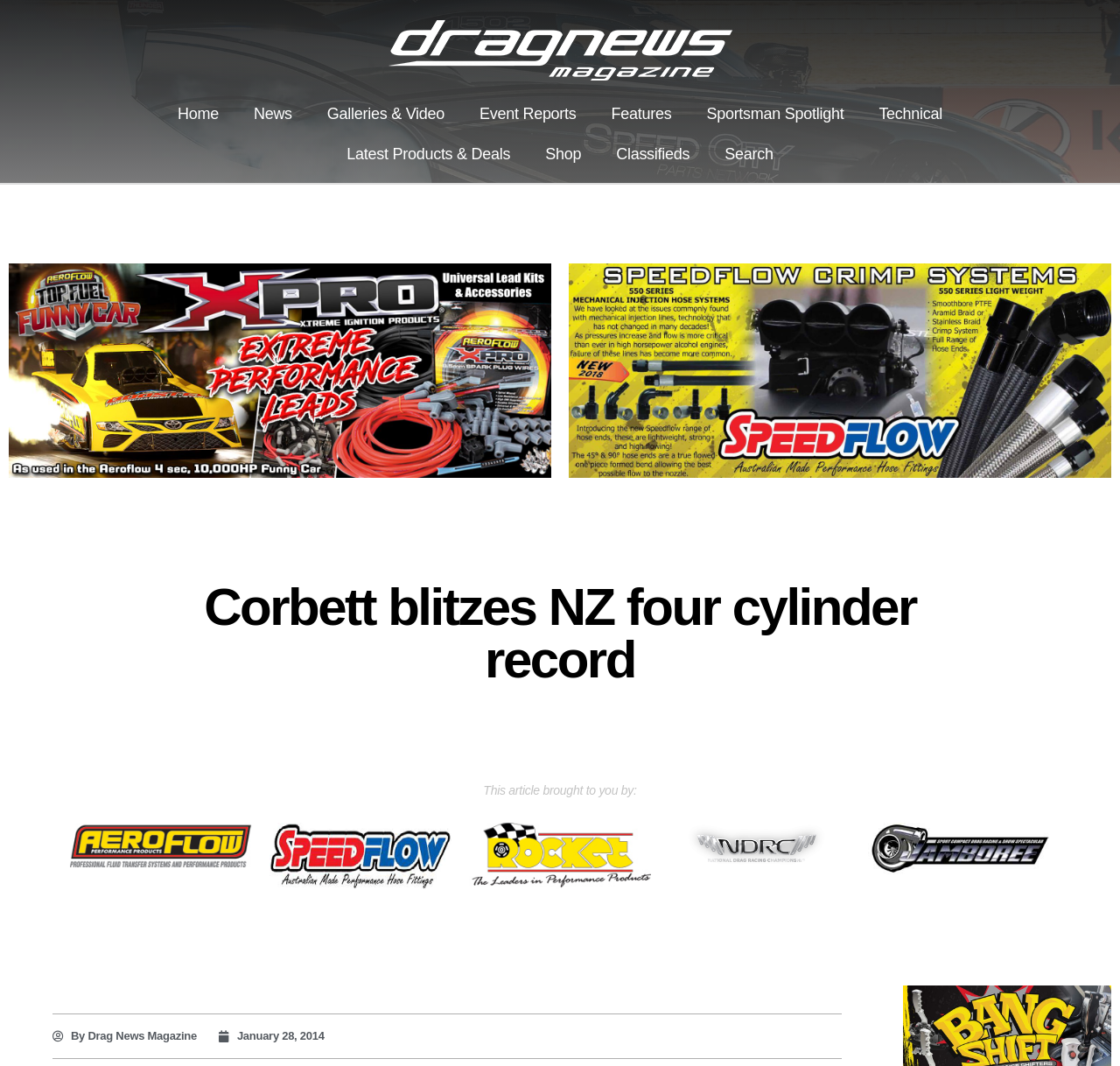Locate the bounding box of the user interface element based on this description: "Galleries & Video".

[0.276, 0.088, 0.412, 0.126]